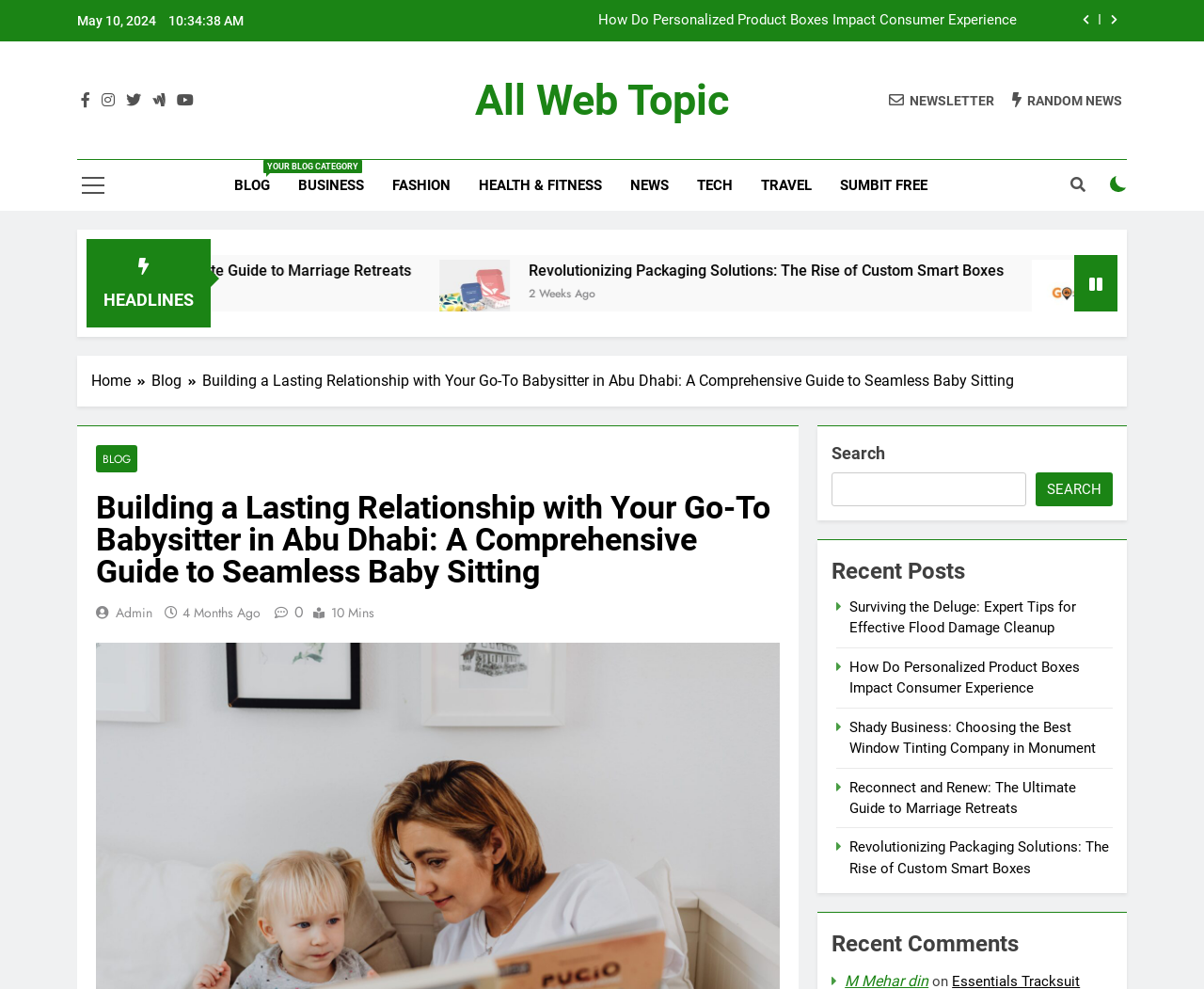What is the time of the blog post 'Building a Lasting Relationship with Your Go-To Babysitter in Abu Dhabi: A Comprehensive Guide to Seamless Baby Sitting'? From the image, respond with a single word or brief phrase.

4 Months Ago